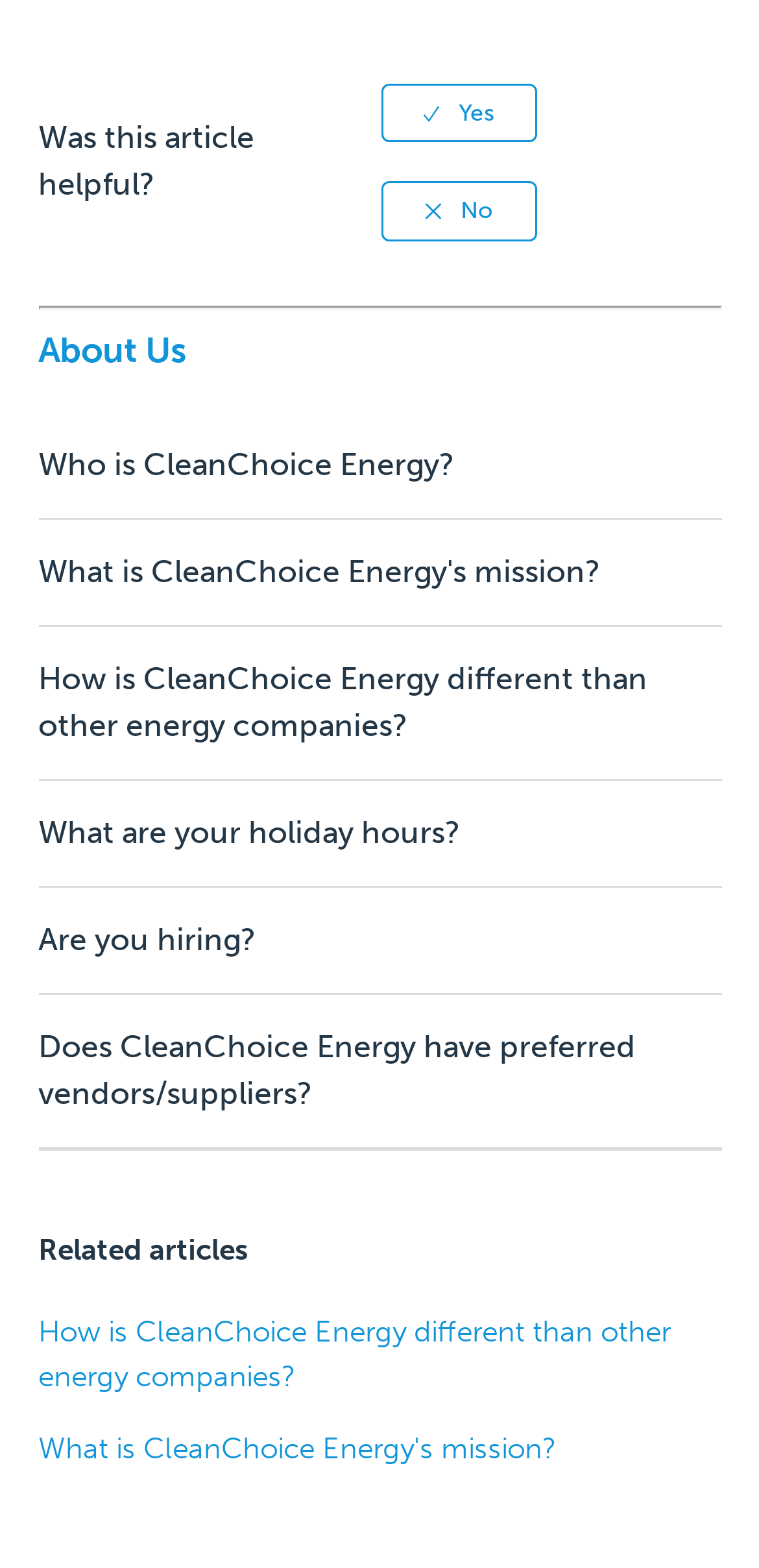Show the bounding box coordinates of the element that should be clicked to complete the task: "Click the 'Who is CleanChoice Energy?' link".

[0.05, 0.284, 0.599, 0.307]